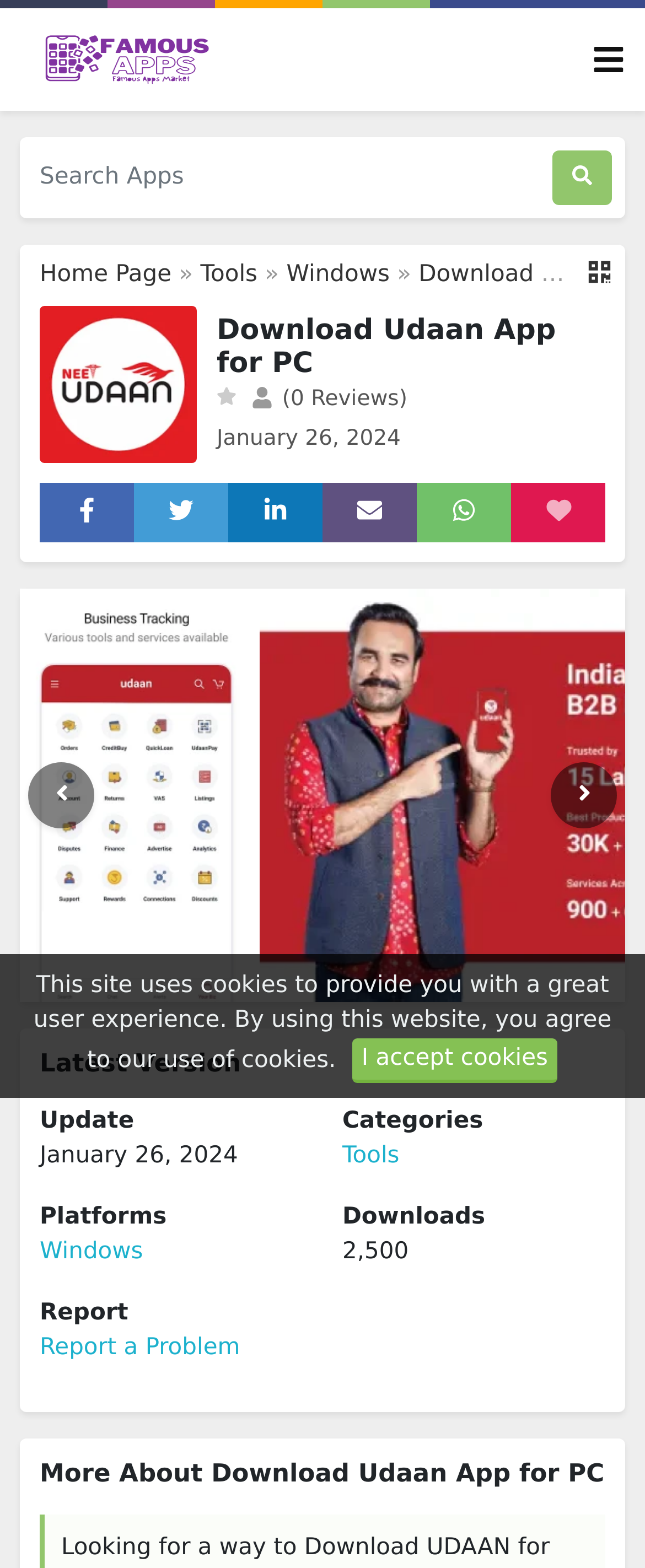How many downloads does the app have?
Using the information from the image, provide a comprehensive answer to the question.

The number of downloads can be found in the section 'Downloads' where it is stated as '2,500'.